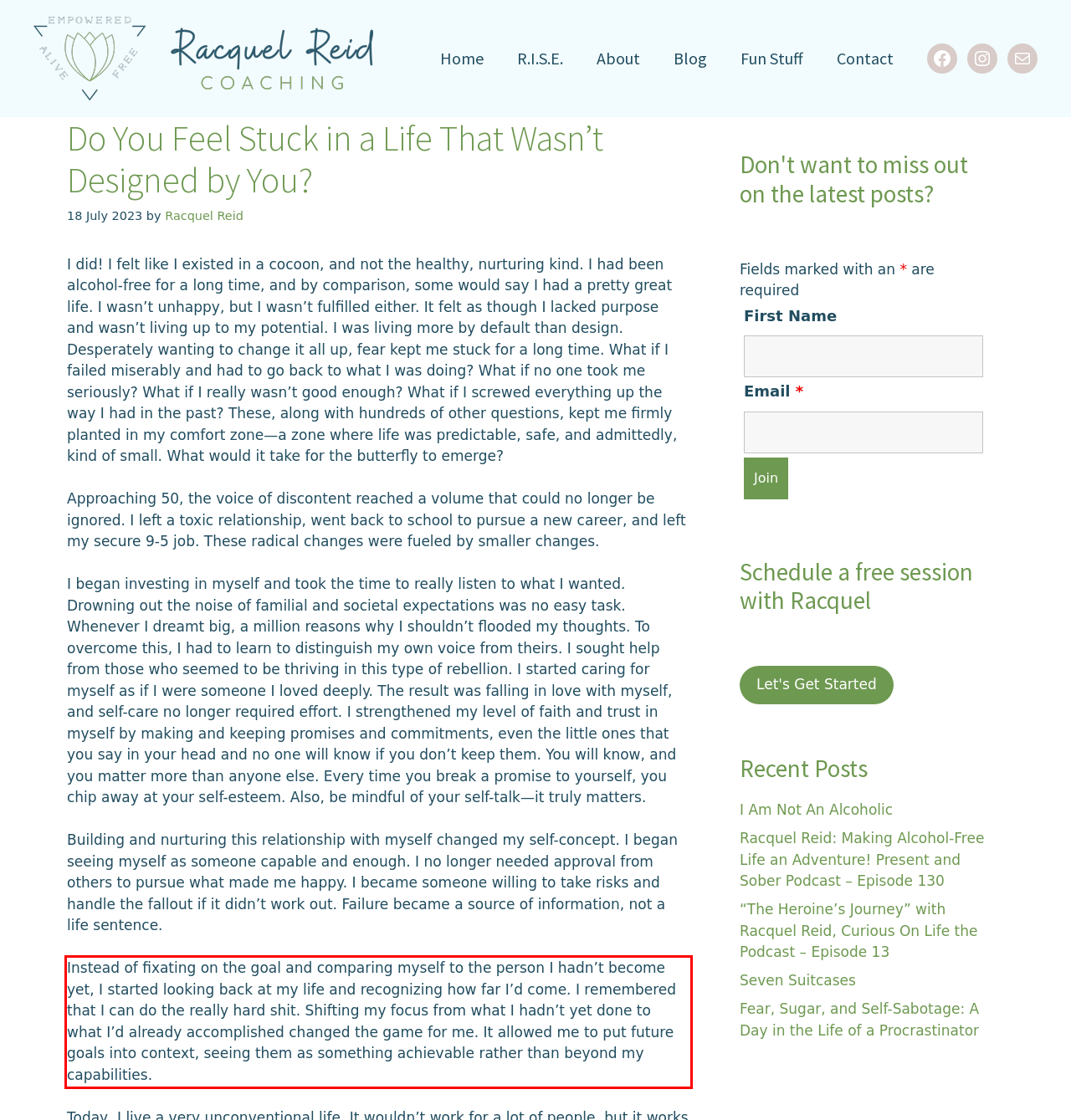View the screenshot of the webpage and identify the UI element surrounded by a red bounding box. Extract the text contained within this red bounding box.

Instead of fixating on the goal and comparing myself to the person I hadn’t become yet, I started looking back at my life and recognizing how far I’d come. I remembered that I can do the really hard shit. Shifting my focus from what I hadn’t yet done to what I’d already accomplished changed the game for me. It allowed me to put future goals into context, seeing them as something achievable rather than beyond my capabilities.